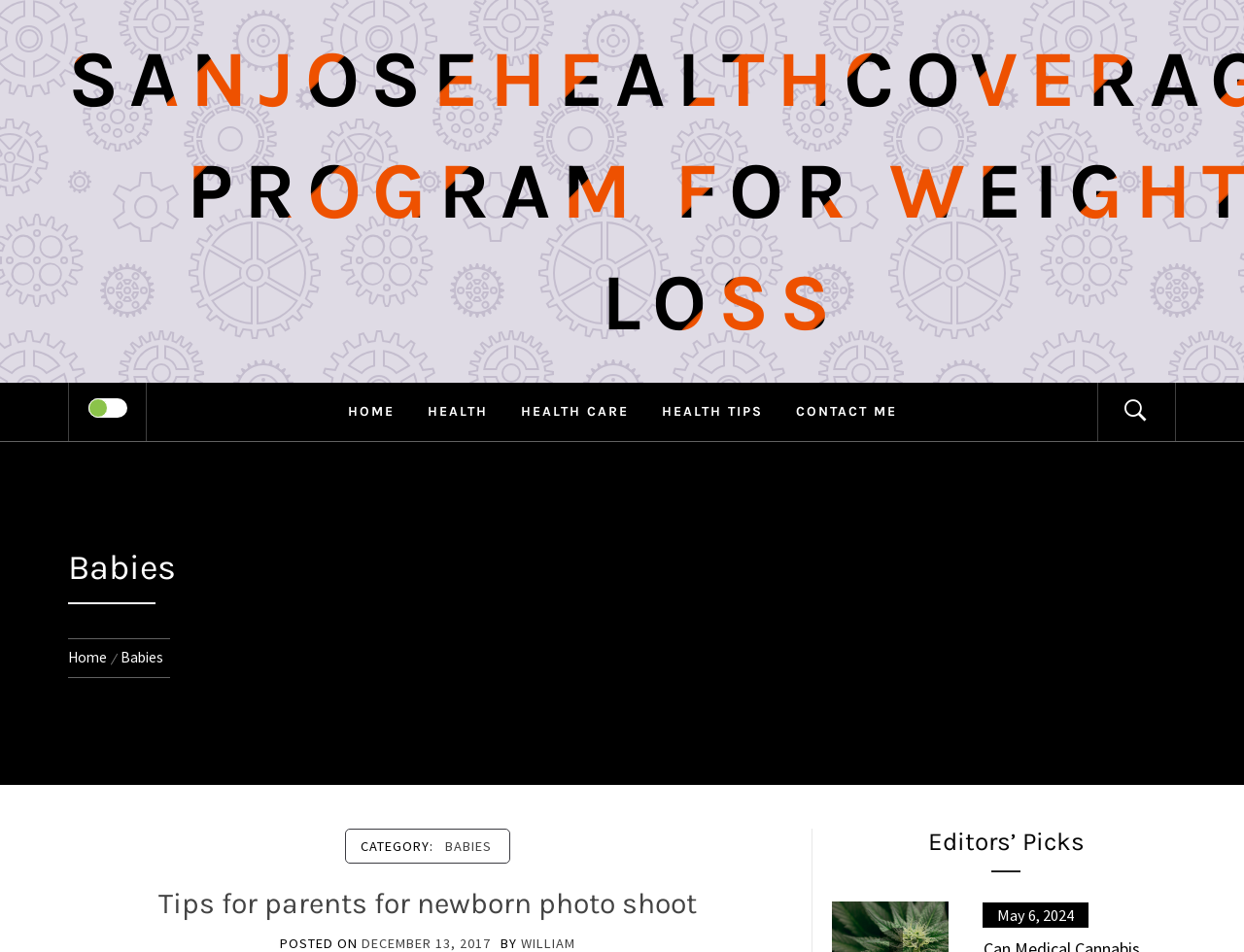Identify the bounding box for the given UI element using the description provided. Coordinates should be in the format (top-left x, top-left y, bottom-right x, bottom-right y) and must be between 0 and 1. Here is the description: parent_node: HOME

[0.882, 0.402, 0.945, 0.464]